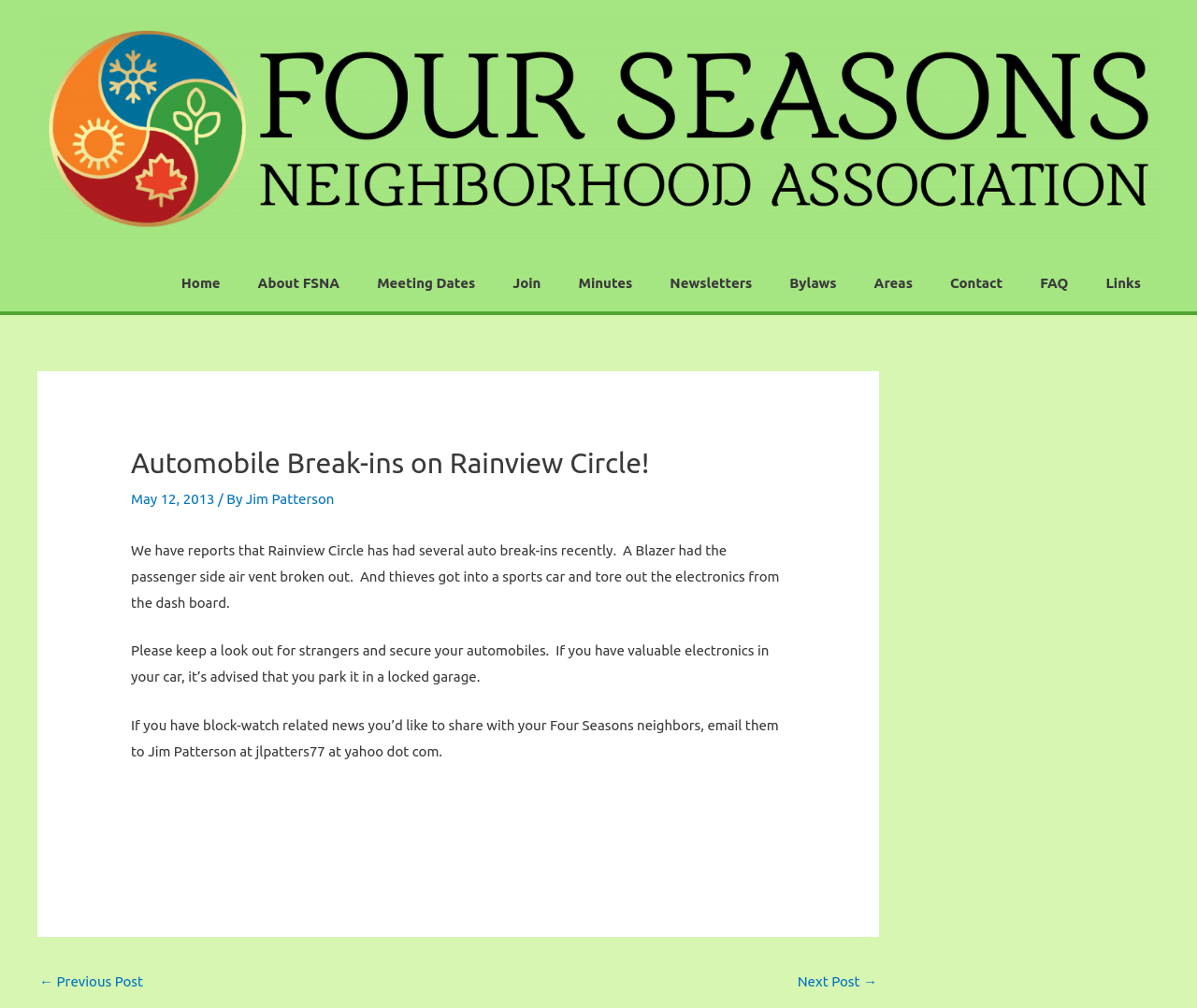Write a detailed summary of the webpage, including text, images, and layout.

The webpage is about the Four Seasons Neighborhood Association, with a focus on a specific news article titled "Automobile Break-ins on Rainview Circle!". At the top left corner, there is a logo image of the association, accompanied by a link to the association's homepage. 

Below the logo, there is a navigation menu with 12 links, including "Home", "About FSNA", "Meeting Dates", and others, stretching from the left to the right edge of the page. 

The main content of the page is an article about automobile break-ins on Rainview Circle, which is divided into several paragraphs. The article title is prominently displayed at the top, followed by the date "May 12, 2013" and the author's name "Jim Patterson". The article describes the incidents of auto break-ins, advising readers to keep a lookout for strangers and secure their automobiles. 

At the bottom of the page, there is a post navigation section with two links, "← Previous Post" and "Next Post →", allowing users to navigate to adjacent articles.